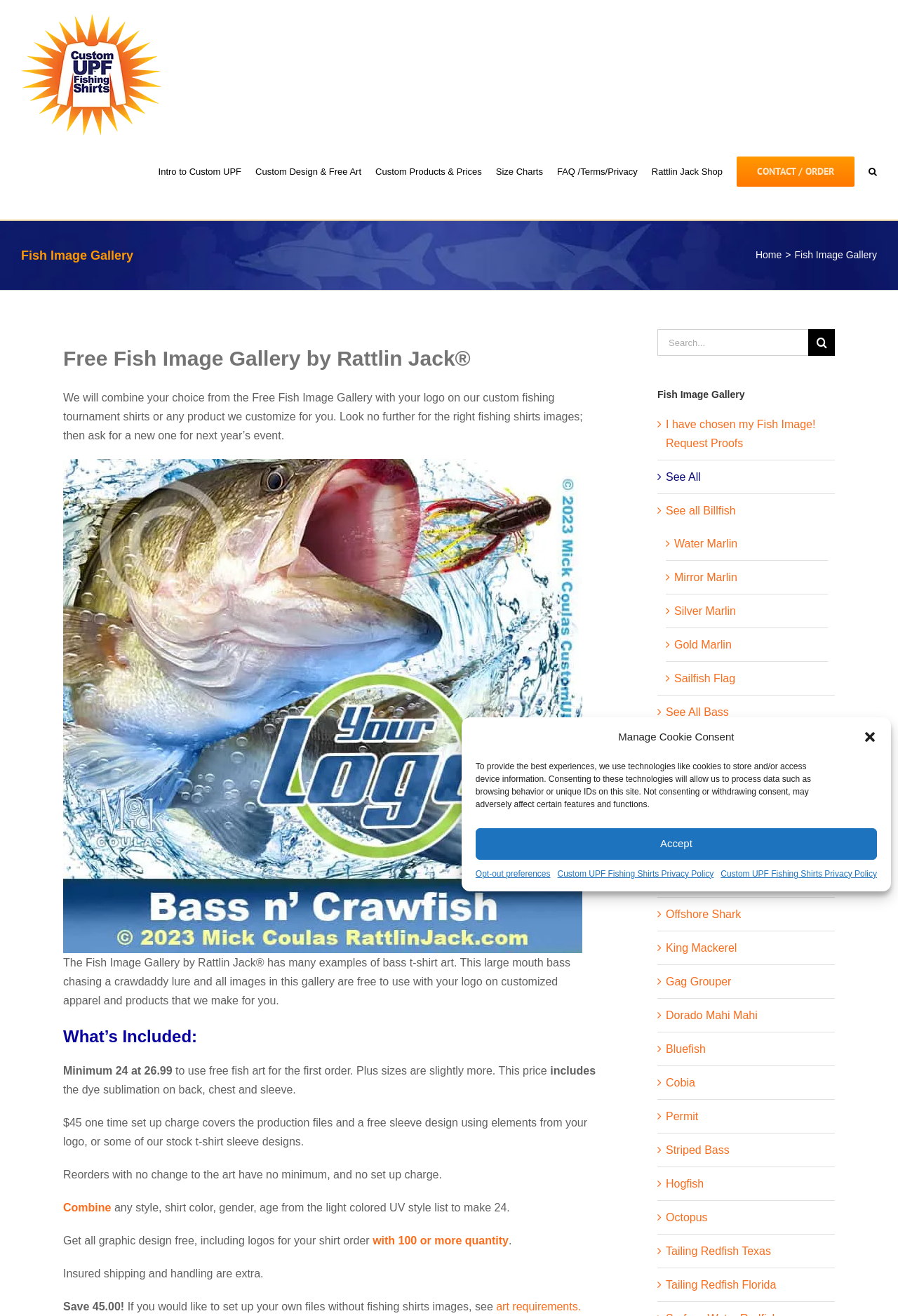Locate the bounding box of the UI element based on this description: "Mirror Marlin". Provide four float numbers between 0 and 1 as [left, top, right, bottom].

[0.751, 0.434, 0.821, 0.443]